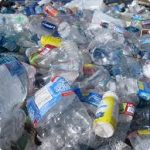What is the primary type of waste in the image? Please answer the question using a single word or phrase based on the image.

Plastic waste